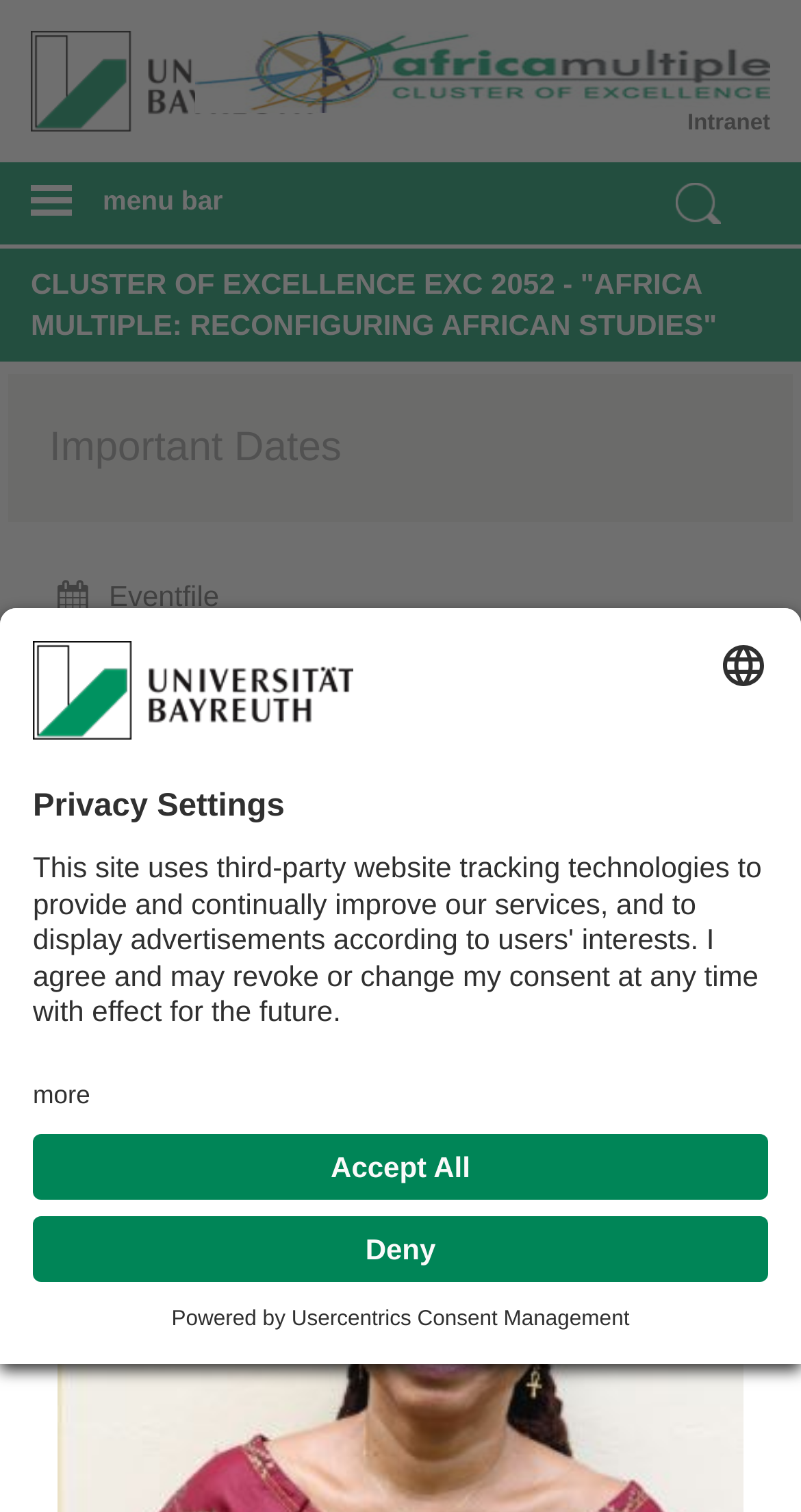What is the date of the lecture?
From the screenshot, provide a brief answer in one word or phrase.

2020-10-28